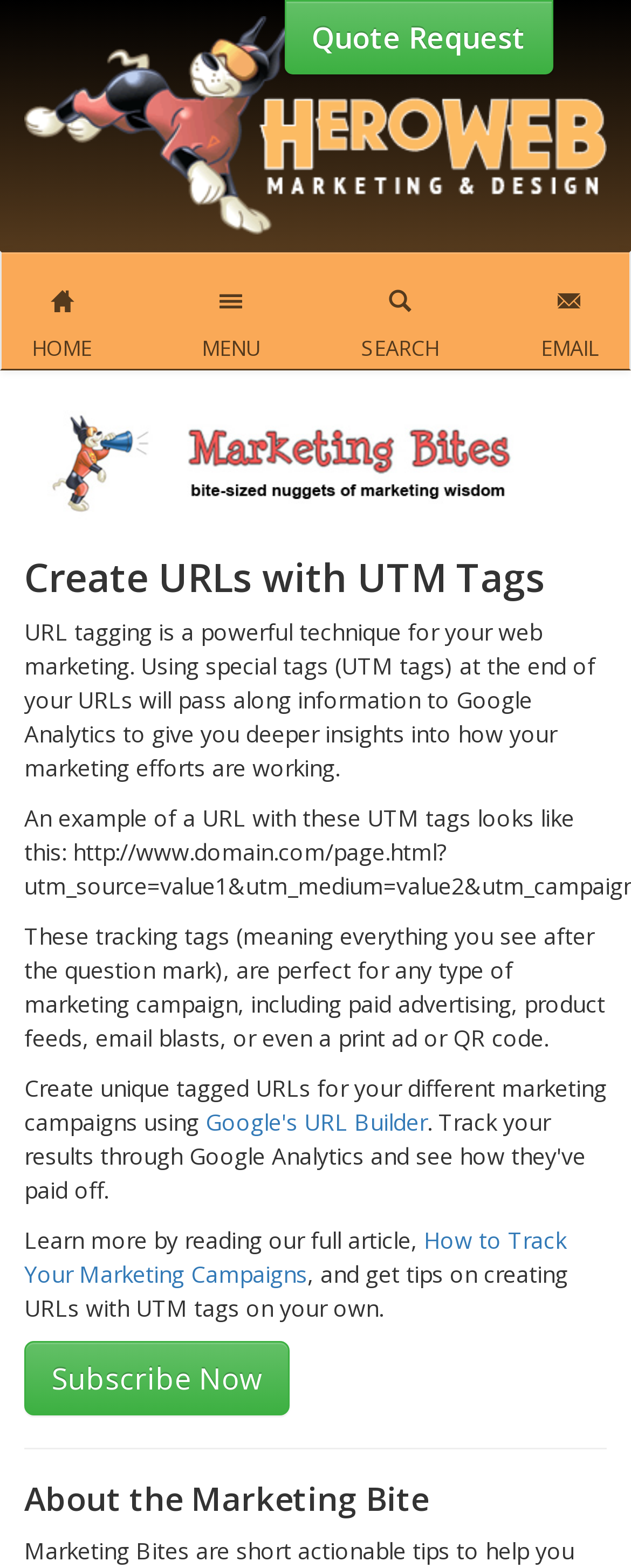What is the name of the website's newsletter? From the image, respond with a single word or brief phrase.

Marketing Bites